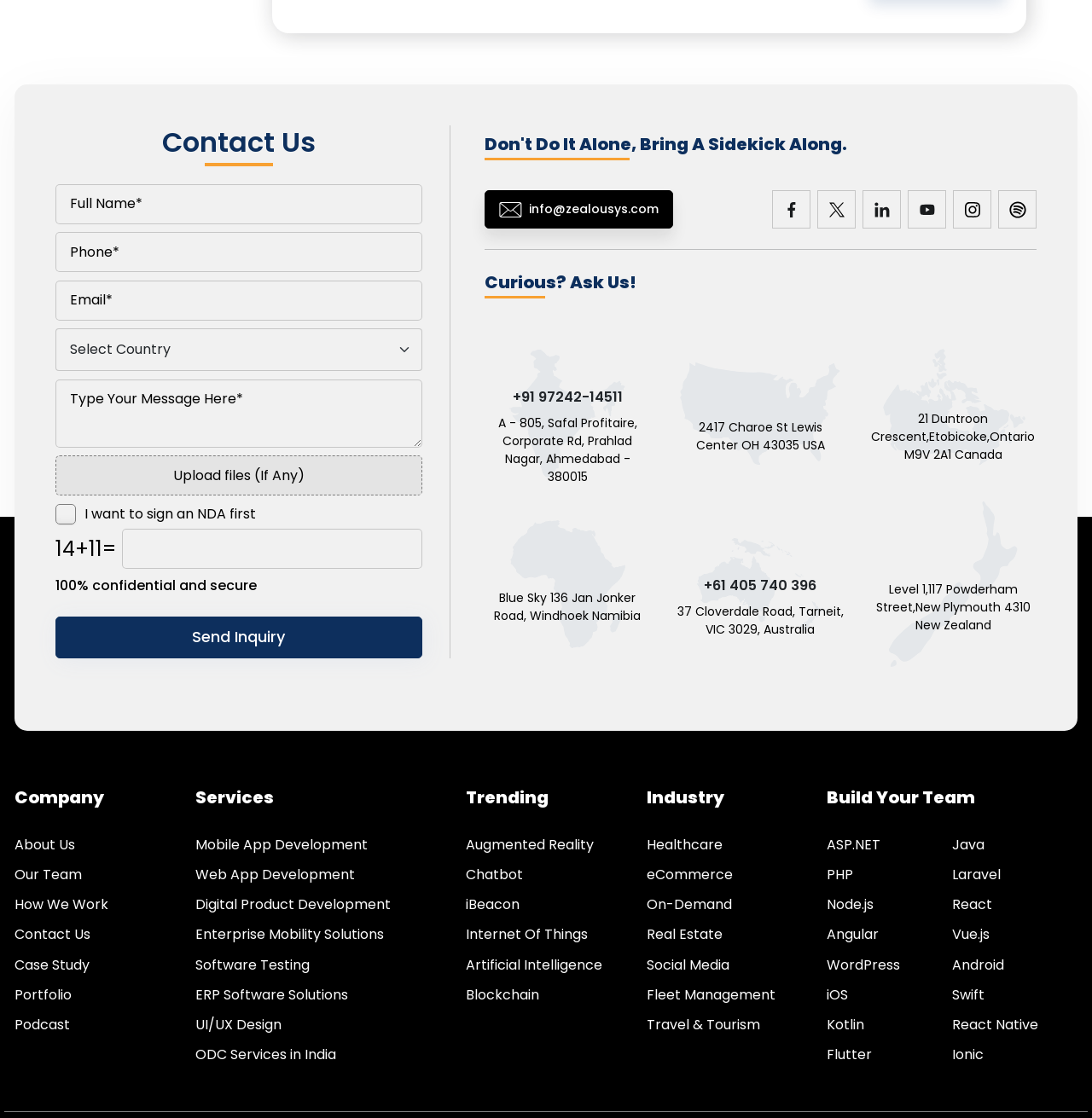Identify the bounding box coordinates of the region that needs to be clicked to carry out this instruction: "Upload files". Provide these coordinates as four float numbers ranging from 0 to 1, i.e., [left, top, right, bottom].

[0.158, 0.416, 0.279, 0.434]